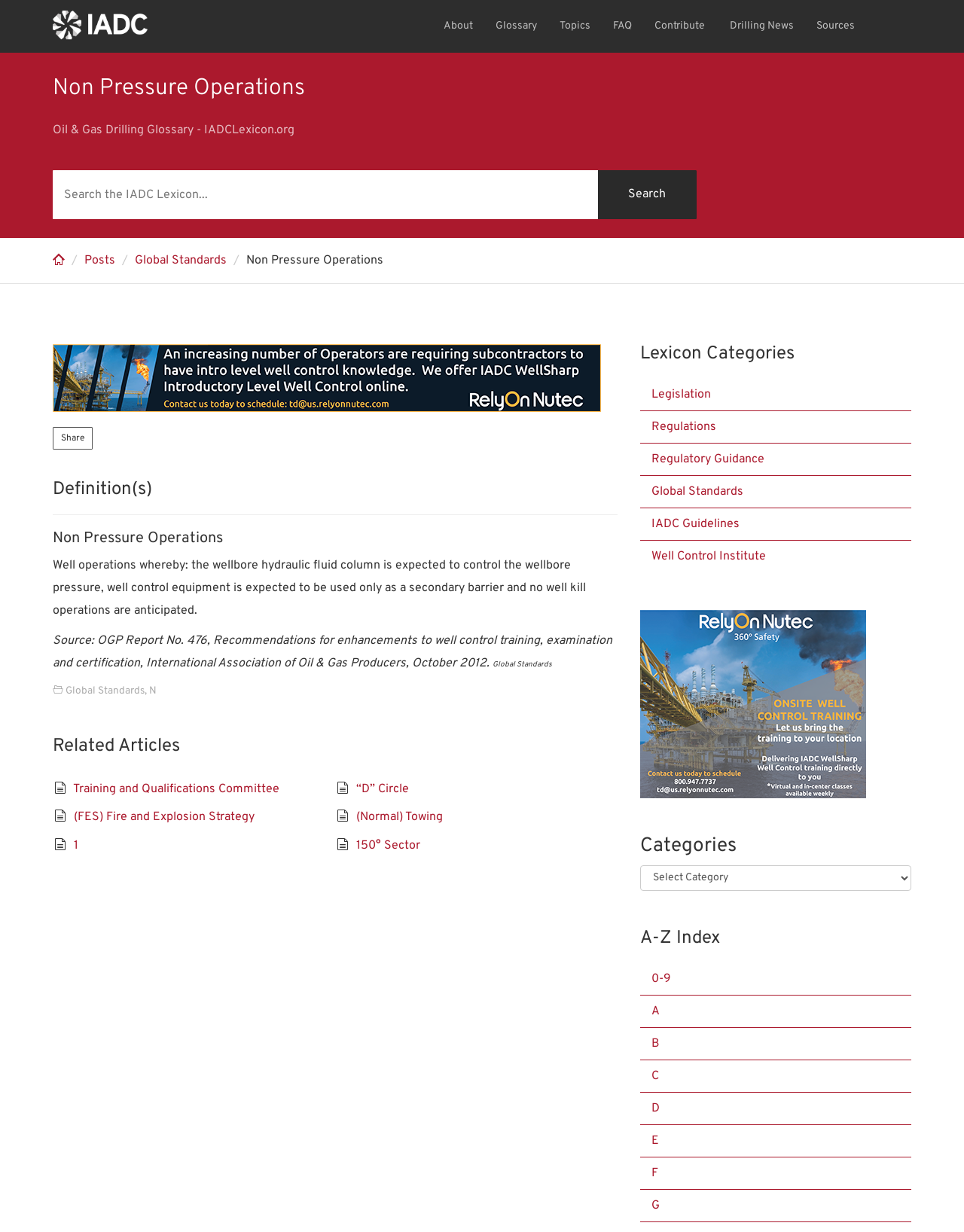Detail the various sections and features of the webpage.

This webpage is about the definition of "Non Pressure Operations" in the oil and gas drilling industry. At the top, there is a header section with links to various pages, including "About", "Glossary", "Topics", "FAQ", "Contribute", and "Drilling News". Below the header, there is a search bar with a button to search the IADC Lexicon.

The main content of the page is divided into two sections. On the left, there is a section with a heading "Non Pressure Operations" and a definition that explains what non-pressure operations are in the context of well operations. The definition is followed by a source citation from the OGP Report No. 476. There are also links to related articles, including "Training and Qualifications Committee", "“D” Circle", and others.

On the right, there is a section with several headings, including "Lexicon Categories", "Categories", and "A-Z Index". Under these headings, there are links to various categories, such as "Legislation", "Regulations", "Global Standards", and others. There is also a combobox to select categories and an A-Z index with links to different letters.

At the bottom of the page, there is a footer section with links to "Global Standards" and other pages. Overall, the webpage provides a detailed definition of non-pressure operations and offers links to related resources and categories in the oil and gas drilling industry.